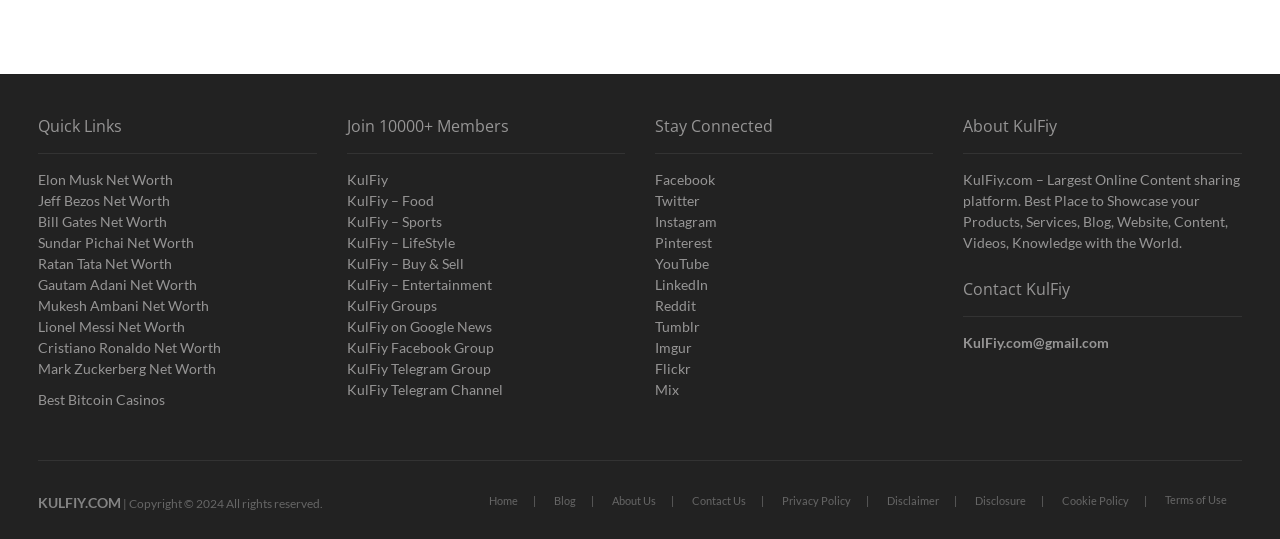Identify the bounding box coordinates of the section that should be clicked to achieve the task described: "Contact KulFiy".

[0.753, 0.619, 0.867, 0.651]